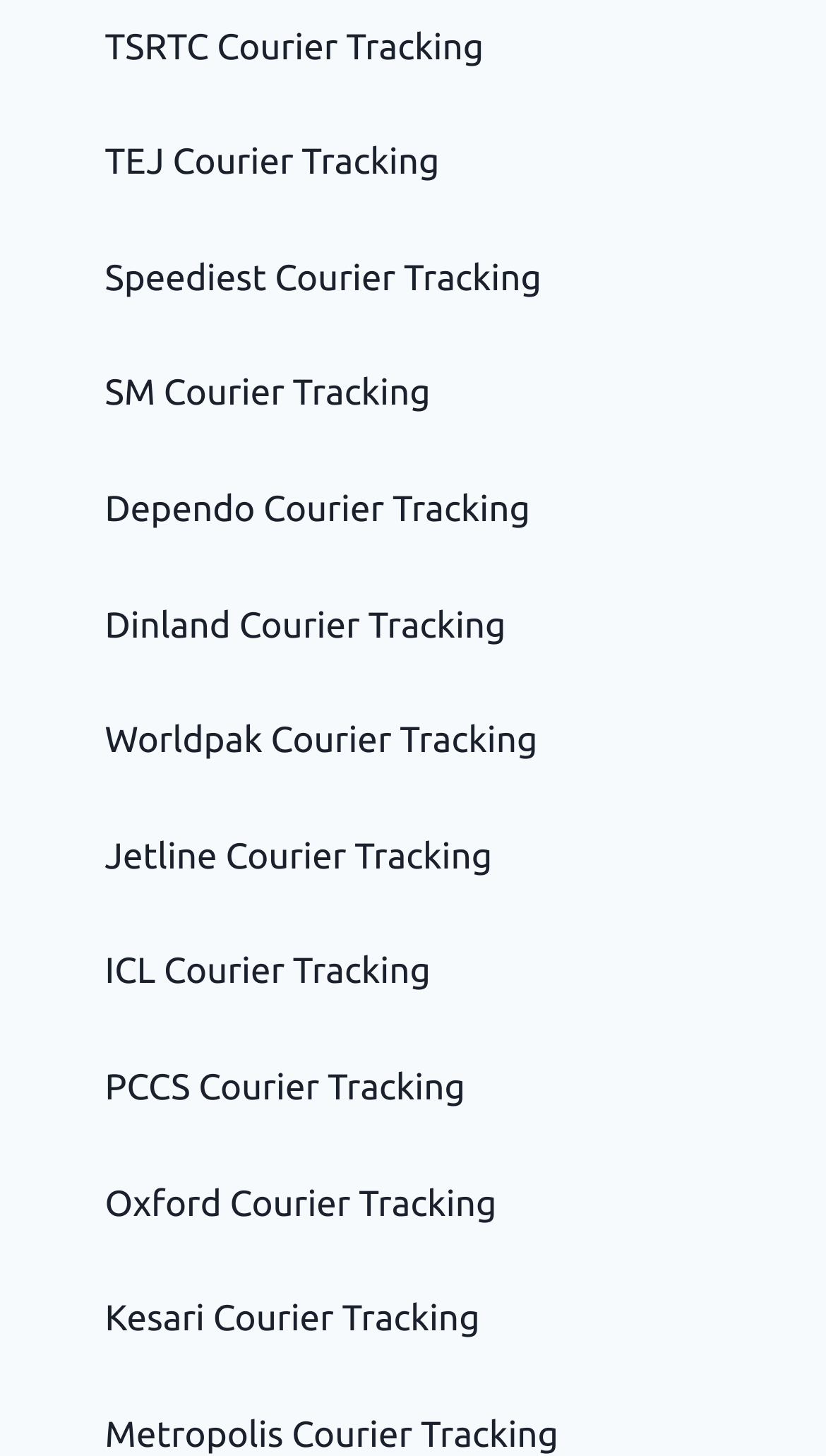Find the bounding box coordinates for the area that should be clicked to accomplish the instruction: "Search for something".

None